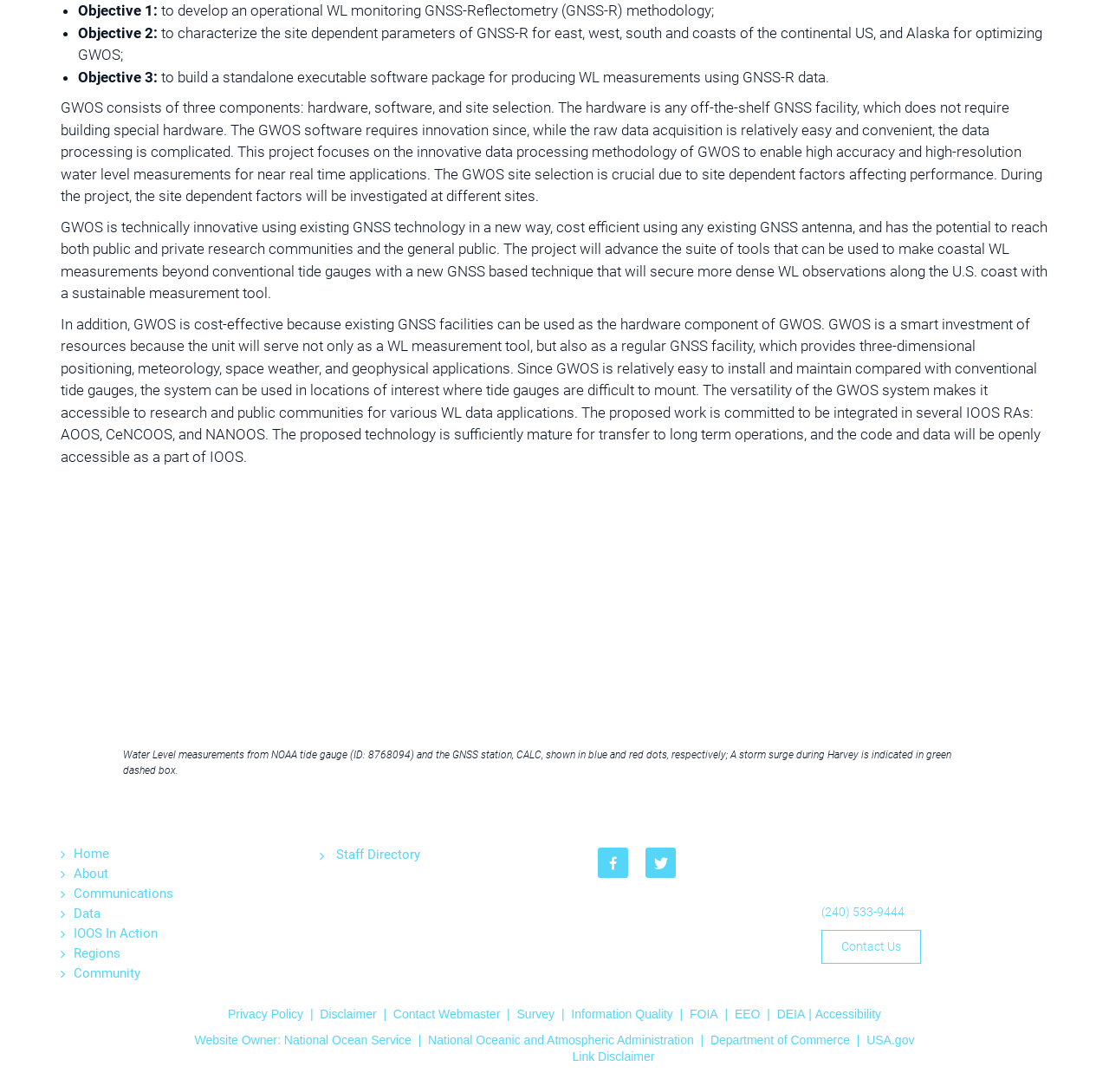Bounding box coordinates should be in the format (top-left x, top-left y, bottom-right x, bottom-right y) and all values should be floating point numbers between 0 and 1. Determine the bounding box coordinate for the UI element described as: National Ocean Service

[0.256, 0.946, 0.371, 0.958]